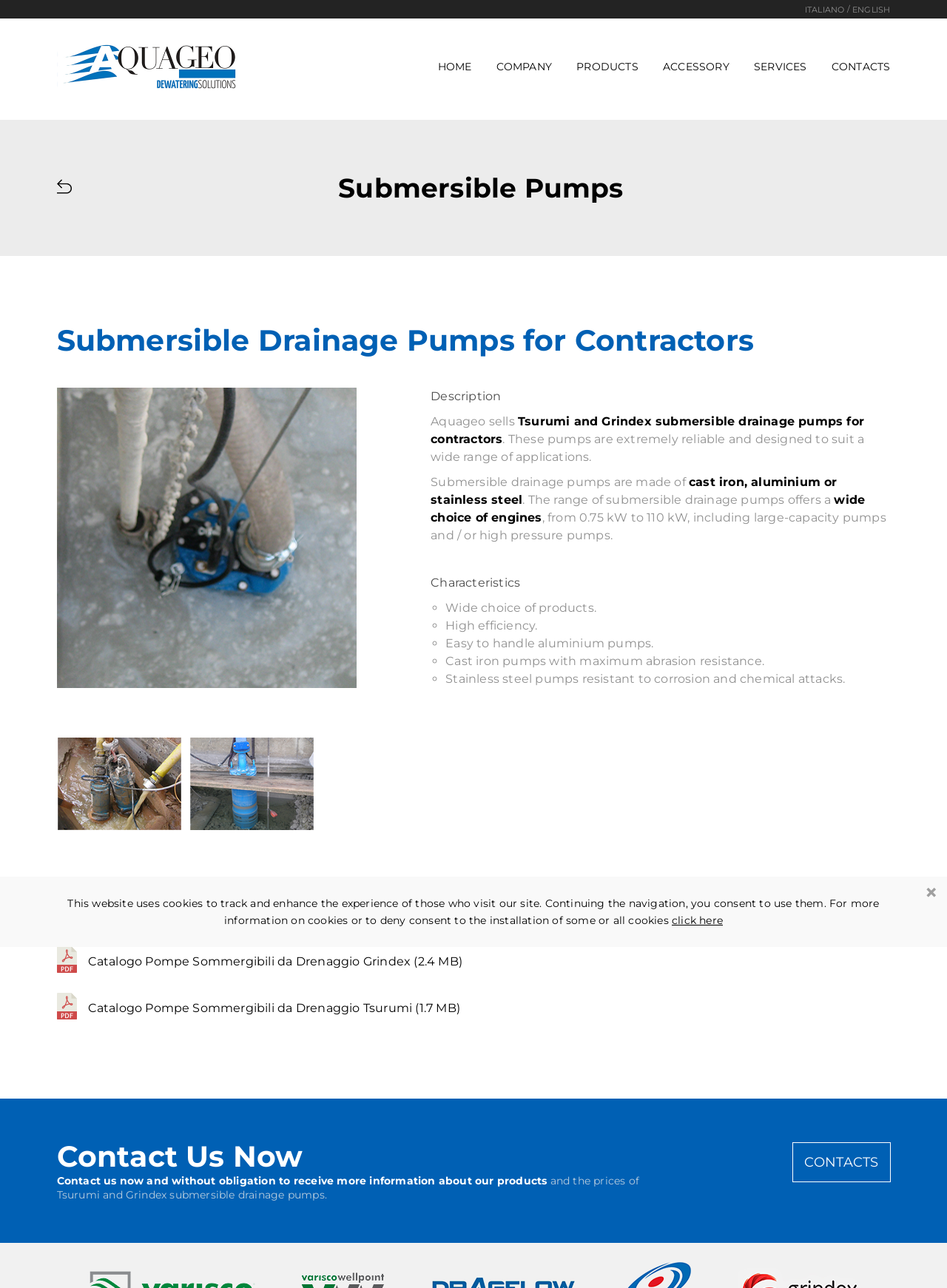Answer the question briefly using a single word or phrase: 
What is the range of engines available for submersible drainage pumps?

0.75 kW to 110 kW